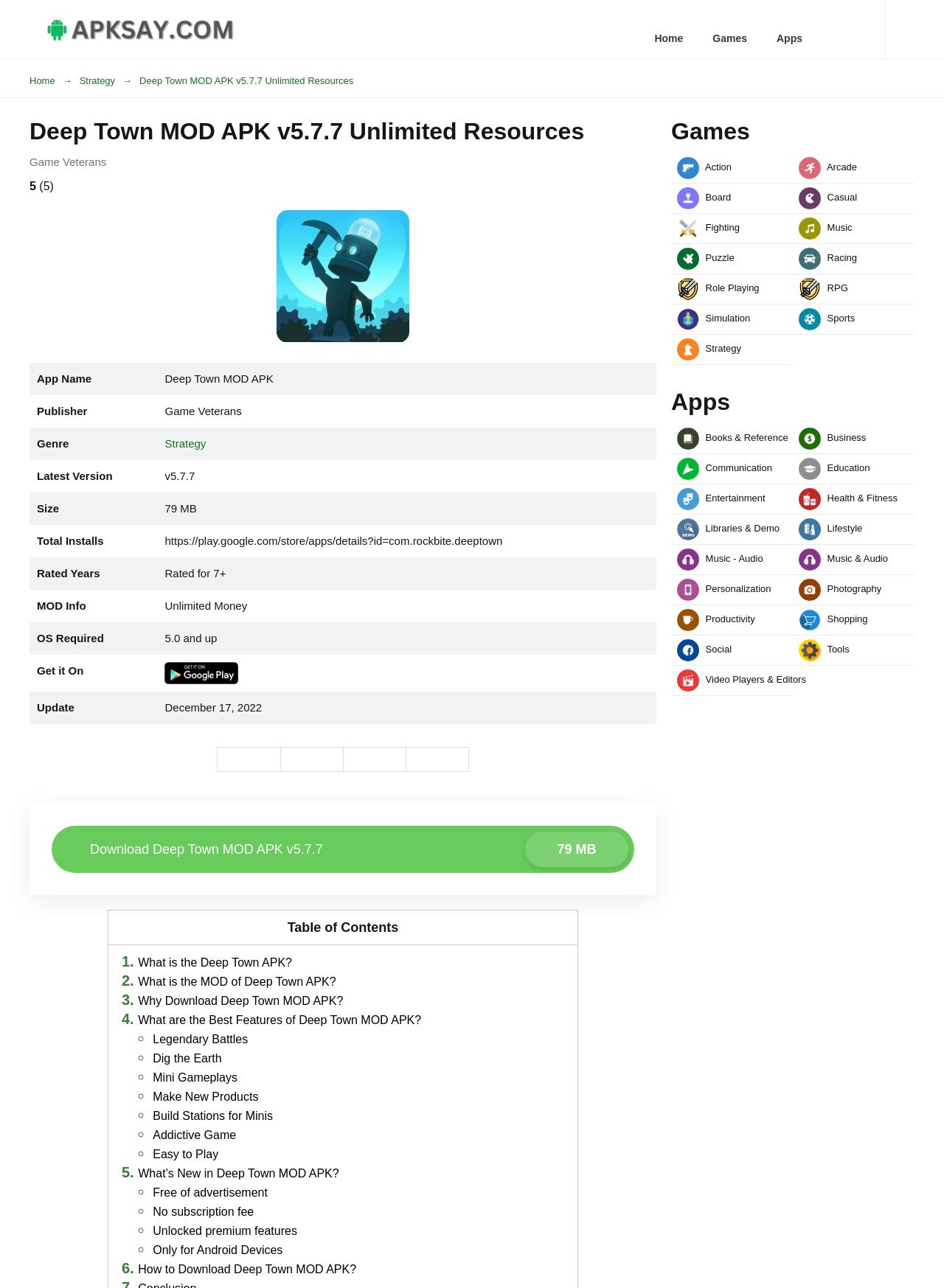Use a single word or phrase to answer the question: 
What is the name of the game?

Deep Town